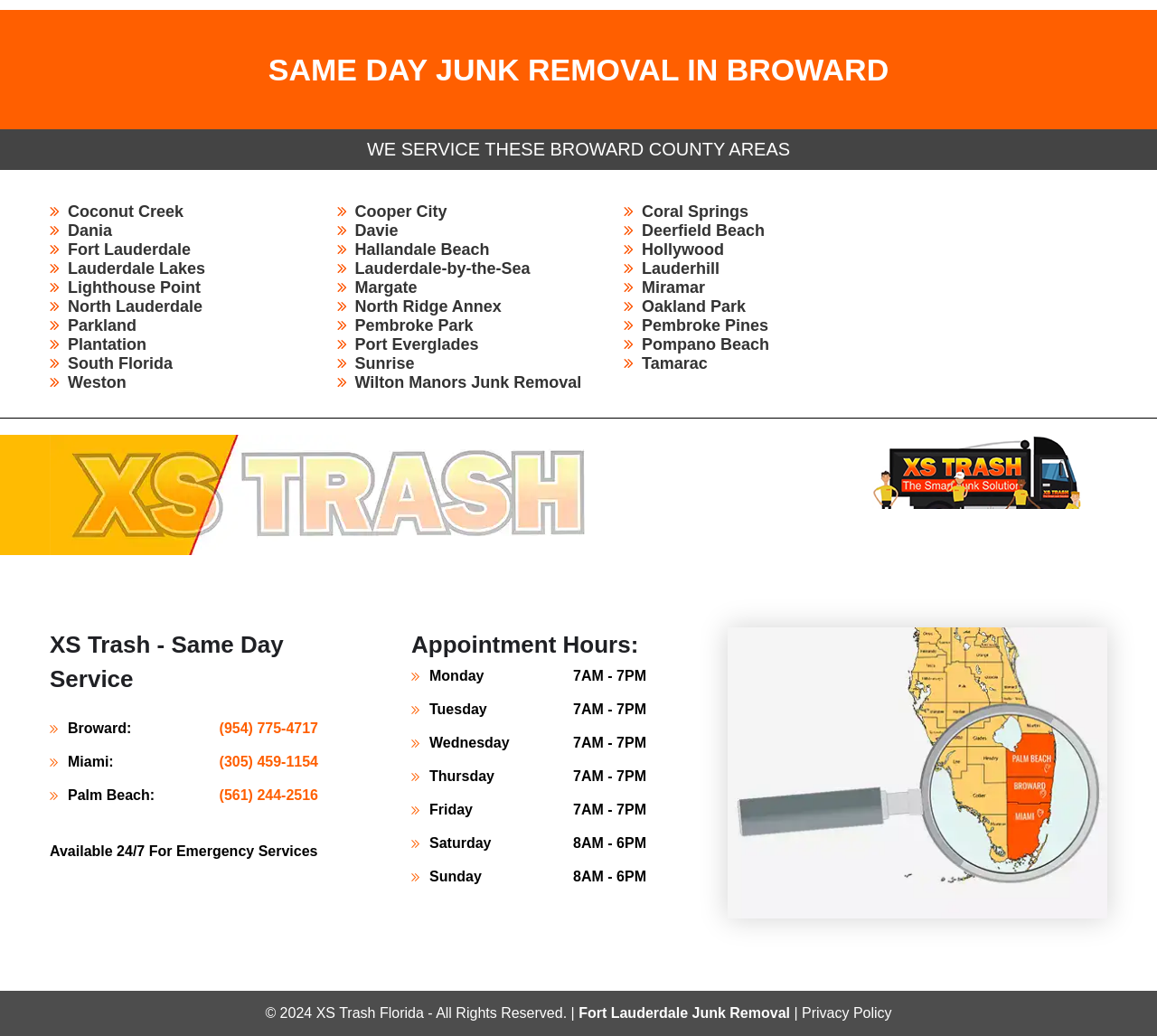Give a one-word or short-phrase answer to the following question: 
What is the phone number for XS Trash in Miami?

(305) 459-1154